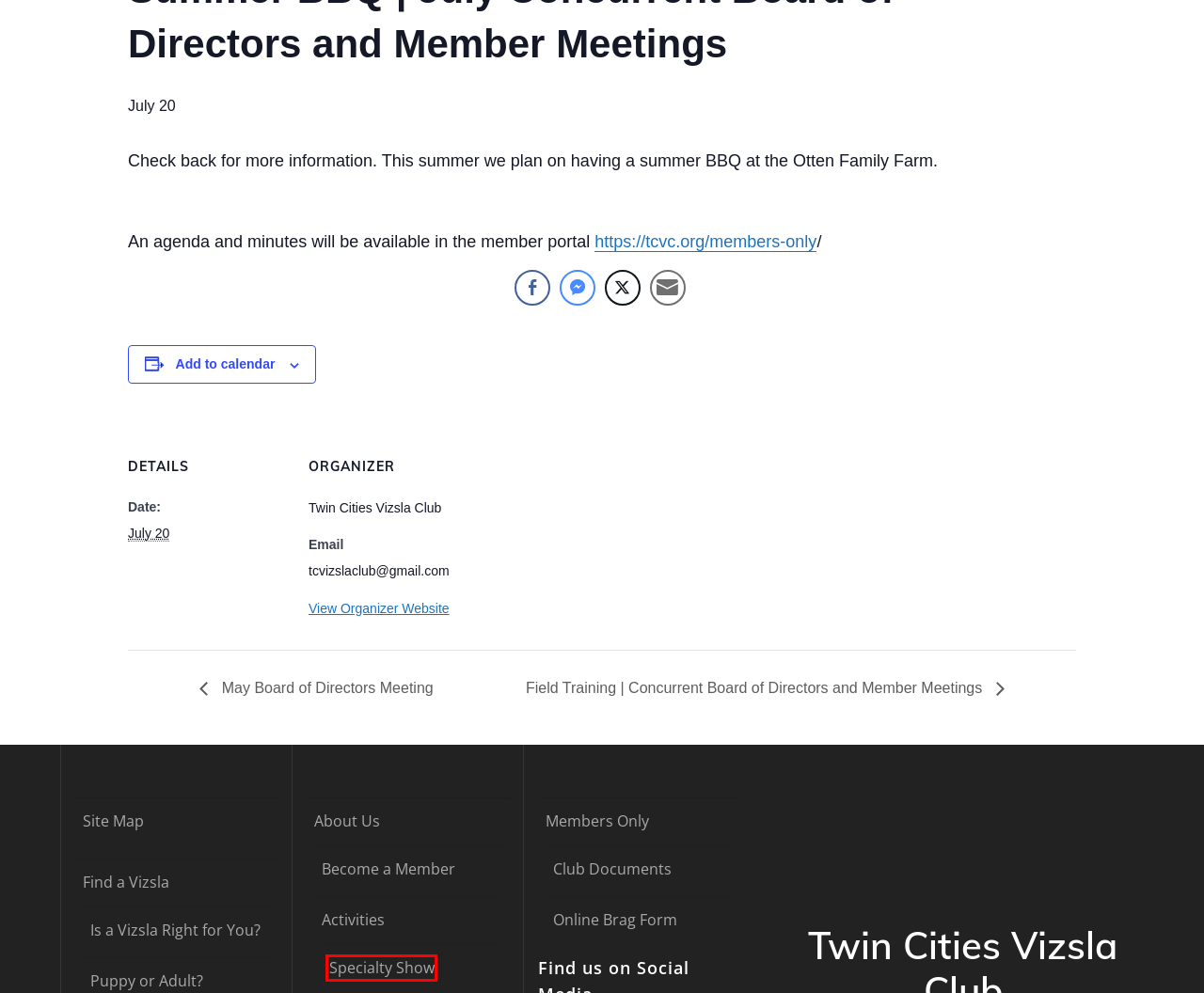Given a screenshot of a webpage with a red bounding box highlighting a UI element, choose the description that best corresponds to the new webpage after clicking the element within the red bounding box. Here are your options:
A. Club Documents • Twin Cities Vizsla Club
B. Is a Vizsla Right for You? • Twin Cities Vizsla Club
C. Field Training | Concurrent Board of Directors and Member Meetings • Twin Cities Vizsla Club
D. Activities • Twin Cities Vizsla Club
E. Site Map • Twin Cities Vizsla Club
F. Puppy or Adult? • Twin Cities Vizsla Club
G. Specialty Show • Twin Cities Vizsla Club
H. Become a Member • Twin Cities Vizsla Club

G